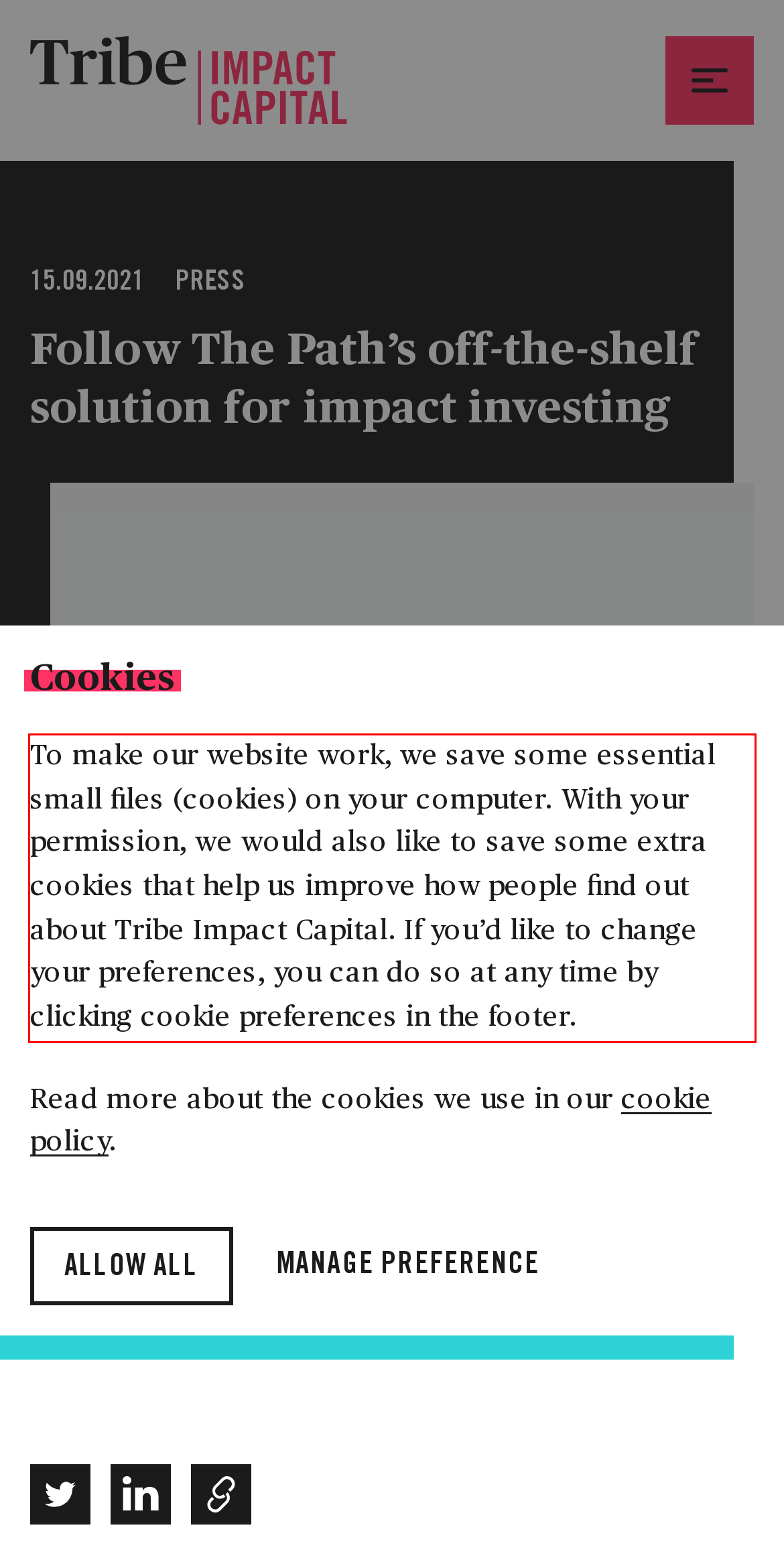The screenshot provided shows a webpage with a red bounding box. Apply OCR to the text within this red bounding box and provide the extracted content.

To make our website work, we save some essential small files (cookies) on your computer. With your permission, we would also like to save some extra cookies that help us improve how people find out about Tribe Impact Capital. If you’d like to change your preferences, you can do so at any time by clicking cookie preferences in the footer.